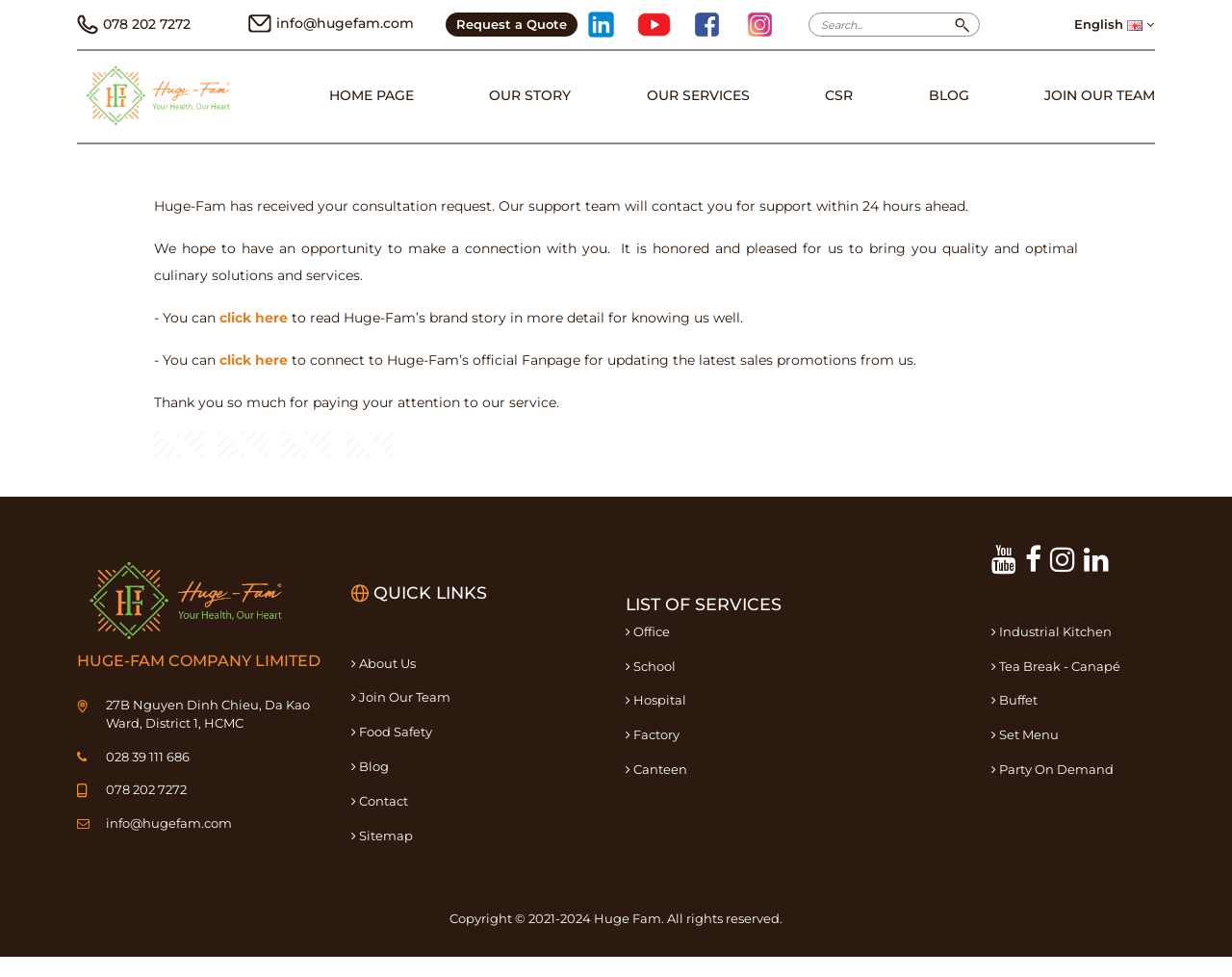Please indicate the bounding box coordinates for the clickable area to complete the following task: "Read Huge-Fam’s brand story". The coordinates should be specified as four float numbers between 0 and 1, i.e., [left, top, right, bottom].

[0.178, 0.316, 0.234, 0.334]